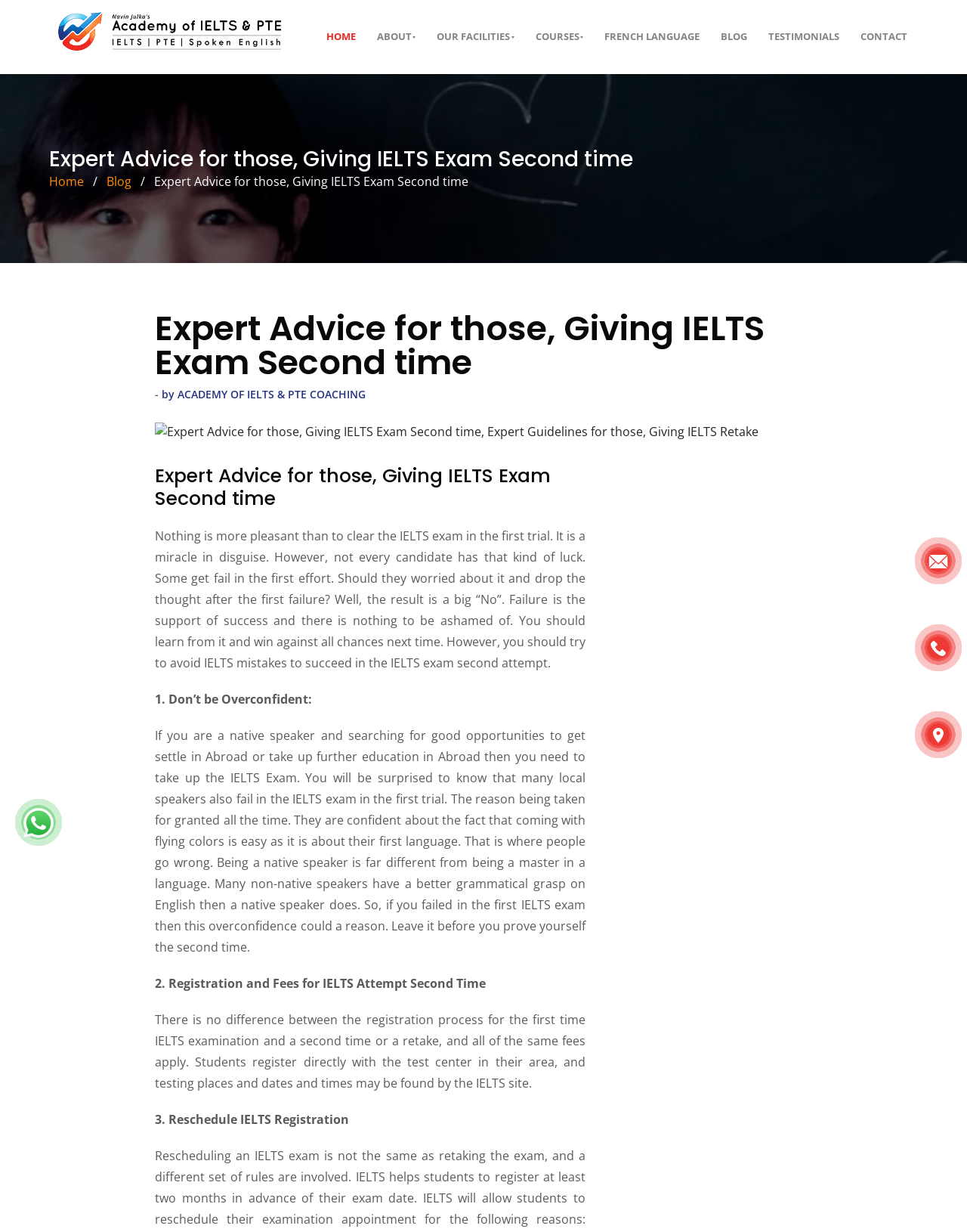Specify the bounding box coordinates of the element's area that should be clicked to execute the given instruction: "Click the 'CONTACT' link". The coordinates should be four float numbers between 0 and 1, i.e., [left, top, right, bottom].

[0.884, 0.019, 0.945, 0.041]